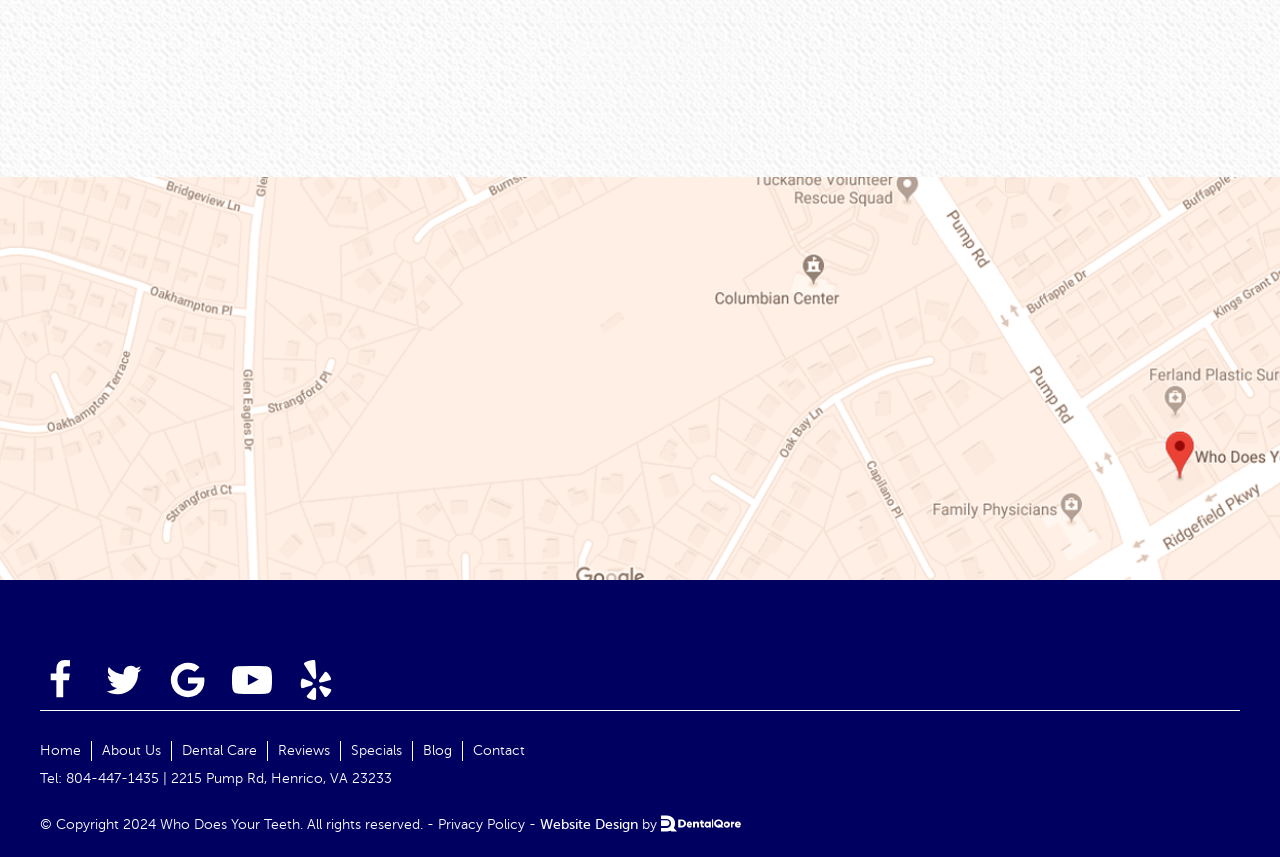Locate the bounding box coordinates of the segment that needs to be clicked to meet this instruction: "Read Privacy Policy".

[0.342, 0.953, 0.41, 0.971]